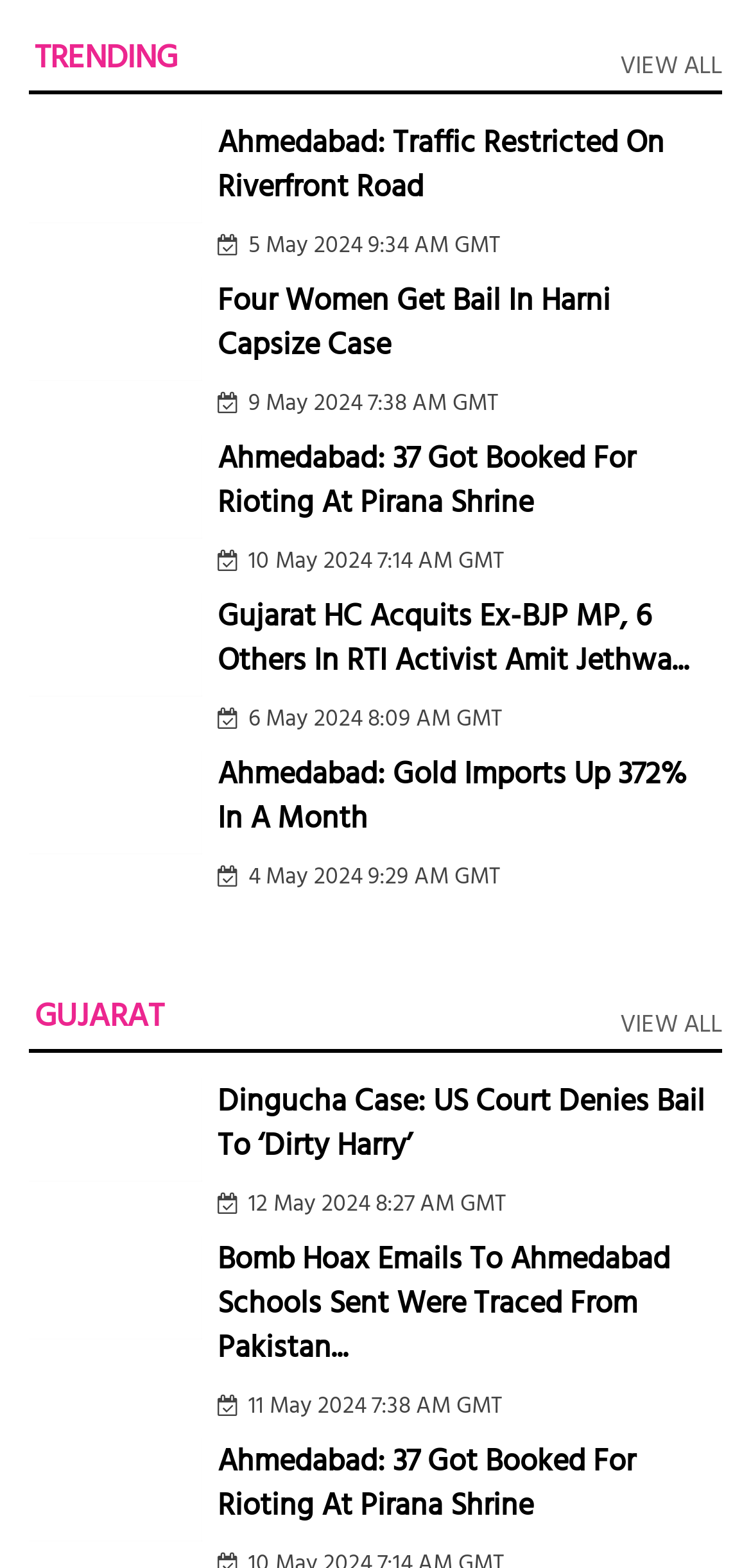Calculate the bounding box coordinates for the UI element based on the following description: "FAQ". Ensure the coordinates are four float numbers between 0 and 1, i.e., [left, top, right, bottom].

None